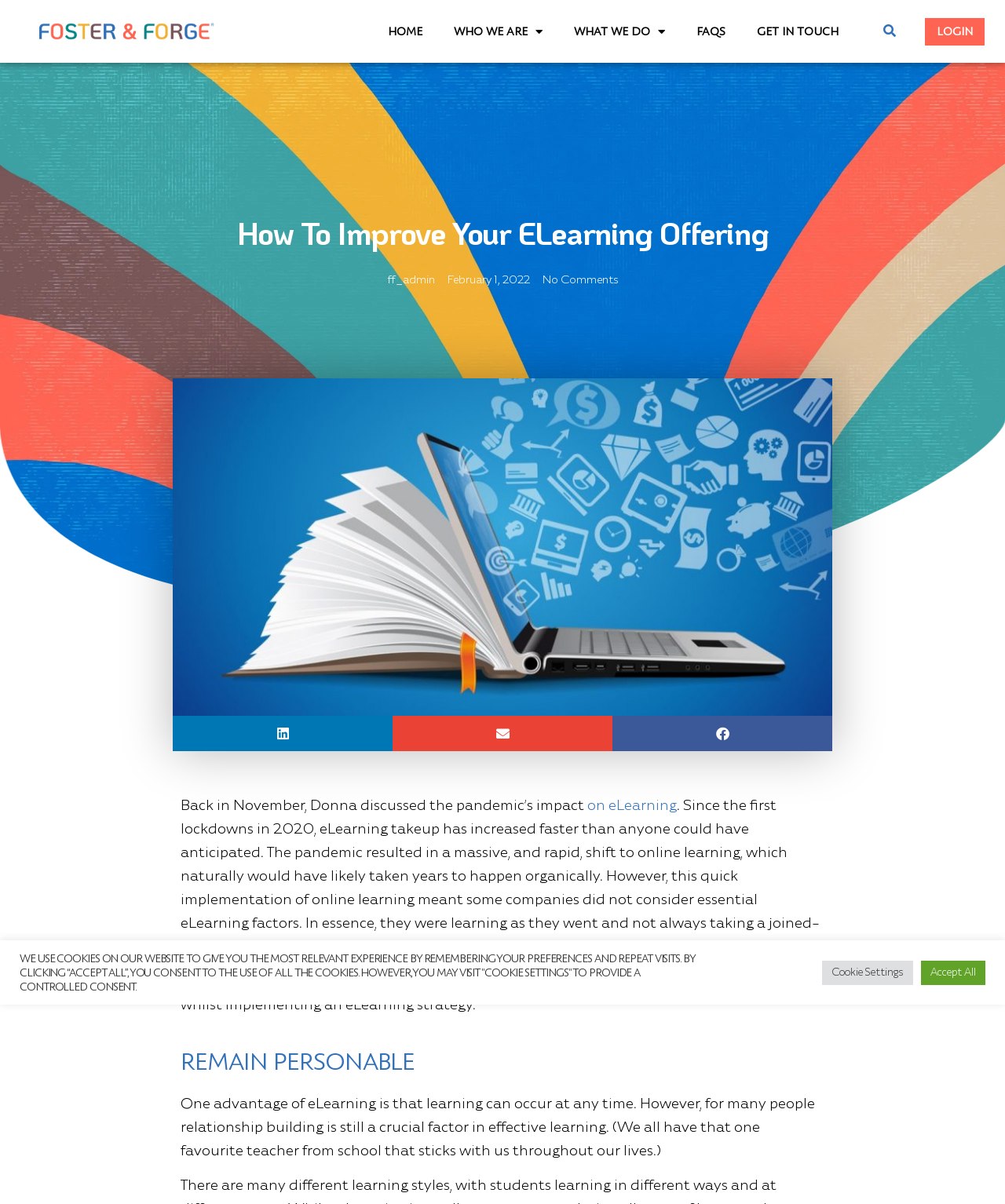Give a detailed account of the webpage.

The webpage is about improving eLearning offerings, with a focus on businesses. At the top left, there is a logo of Foster & Forge, accompanied by a navigation menu with links to "HOME", "WHO WE ARE", "WHAT WE DO", "FAQS", "GET IN TOUCH", and a search bar. On the top right, there is a "LOGIN" link.

Below the navigation menu, there is a heading that reads "How To Improve Your ELearning Offering". Underneath, there are links to "ff_admin" and "February 1, 2022", along with a time indicator. Next to these links, there is a "No Comments" link.

The main content of the webpage is divided into sections. The first section features an image related to online learning, accompanied by social media sharing buttons. Below the image, there is a paragraph of text that discusses the impact of the pandemic on eLearning. The text is followed by a link to a related article.

The next section is headed "REMAIN PERSONABLE" and discusses the importance of relationship building in effective learning. The webpage also includes a cookie policy notification at the bottom, with buttons to "Accept All" or visit "Cookie Settings".

Throughout the webpage, there are a total of 4 buttons, 12 links, 7 images, and 9 blocks of static text. The layout is organized, with clear headings and concise text, making it easy to navigate and read.